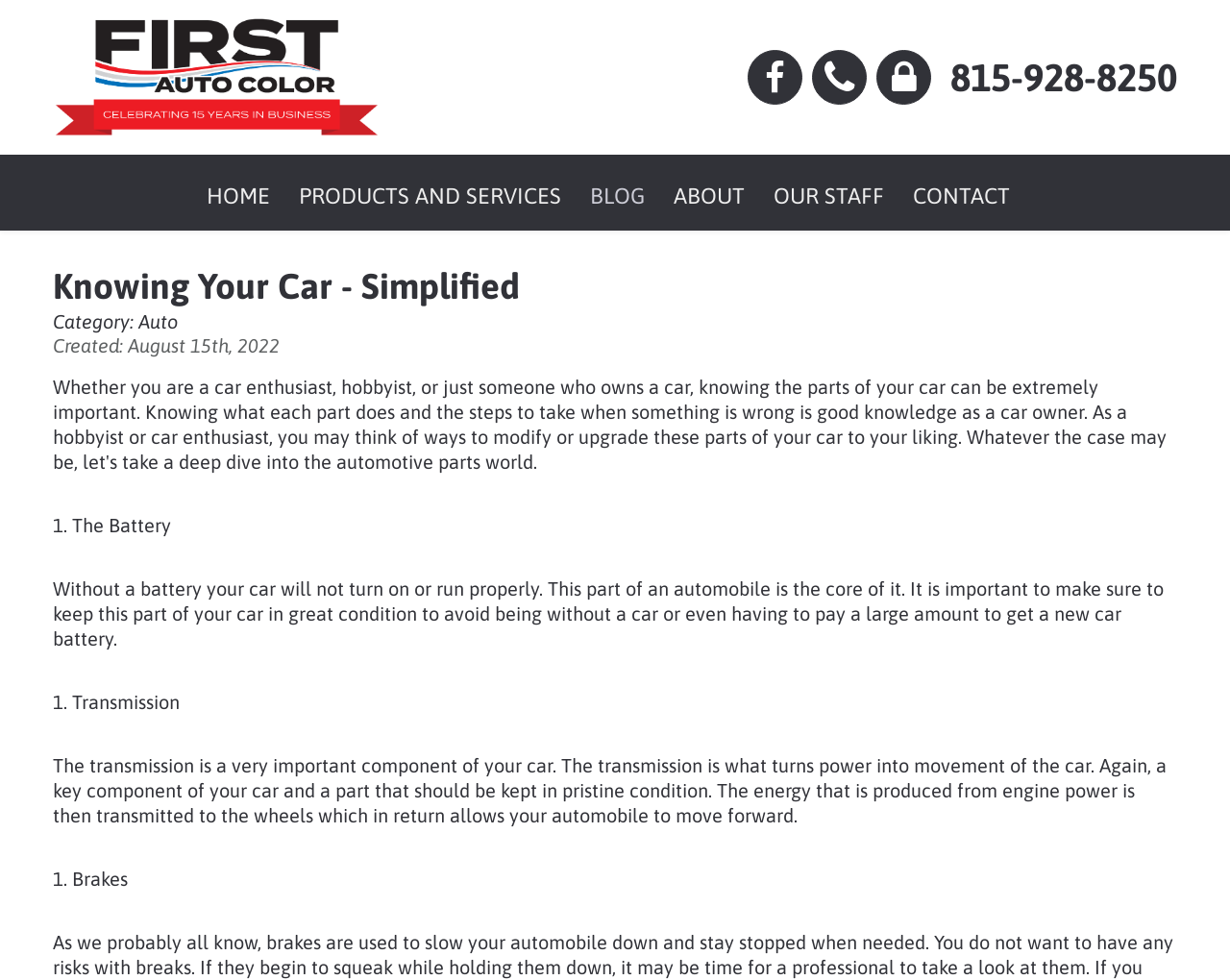Predict the bounding box coordinates of the area that should be clicked to accomplish the following instruction: "Click on the 'HOME' link". The bounding box coordinates should consist of four float numbers between 0 and 1, i.e., [left, top, right, bottom].

[0.168, 0.158, 0.231, 0.235]